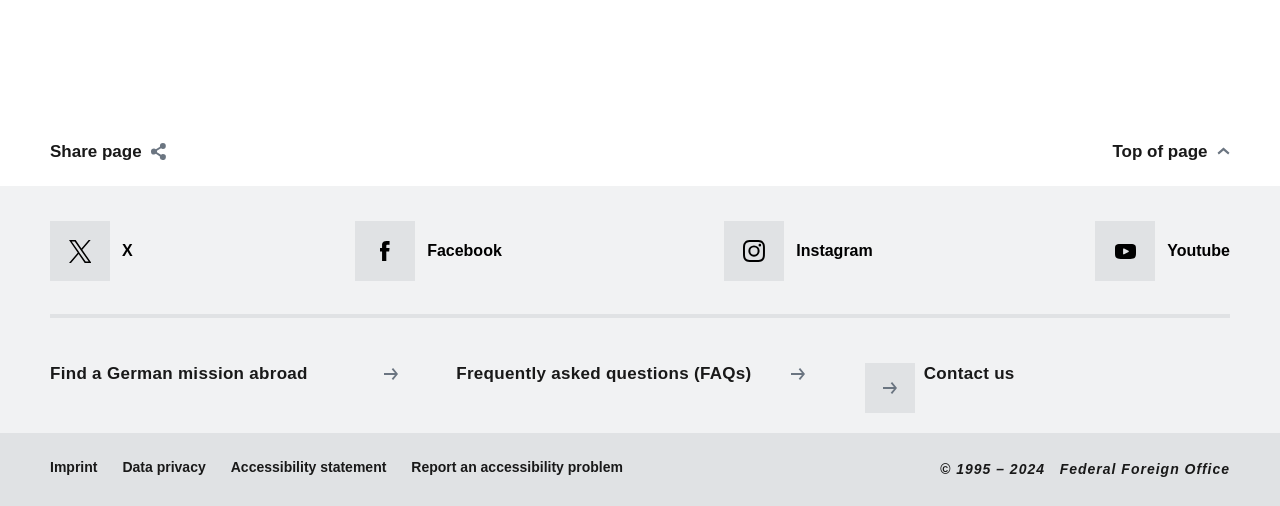Based on the element description Contact us, identify the bounding box coordinates for the UI element. The coordinates should be in the format (top-left x, top-left y, bottom-right x, bottom-right y) and within the 0 to 1 range.

[0.668, 0.698, 0.961, 0.836]